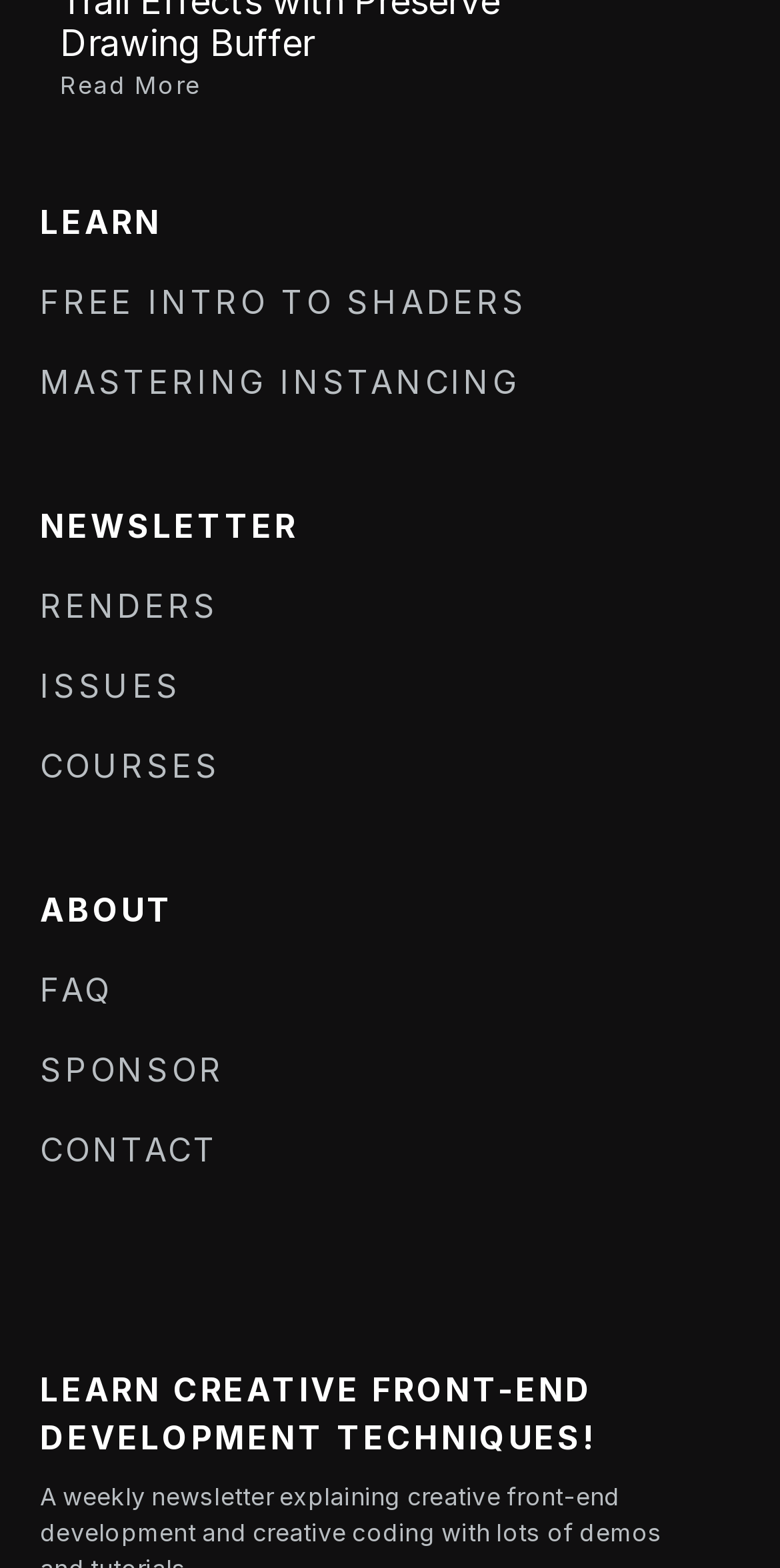Given the following UI element description: "FREE Intro To Shaders", find the bounding box coordinates in the webpage screenshot.

[0.051, 0.177, 0.867, 0.208]